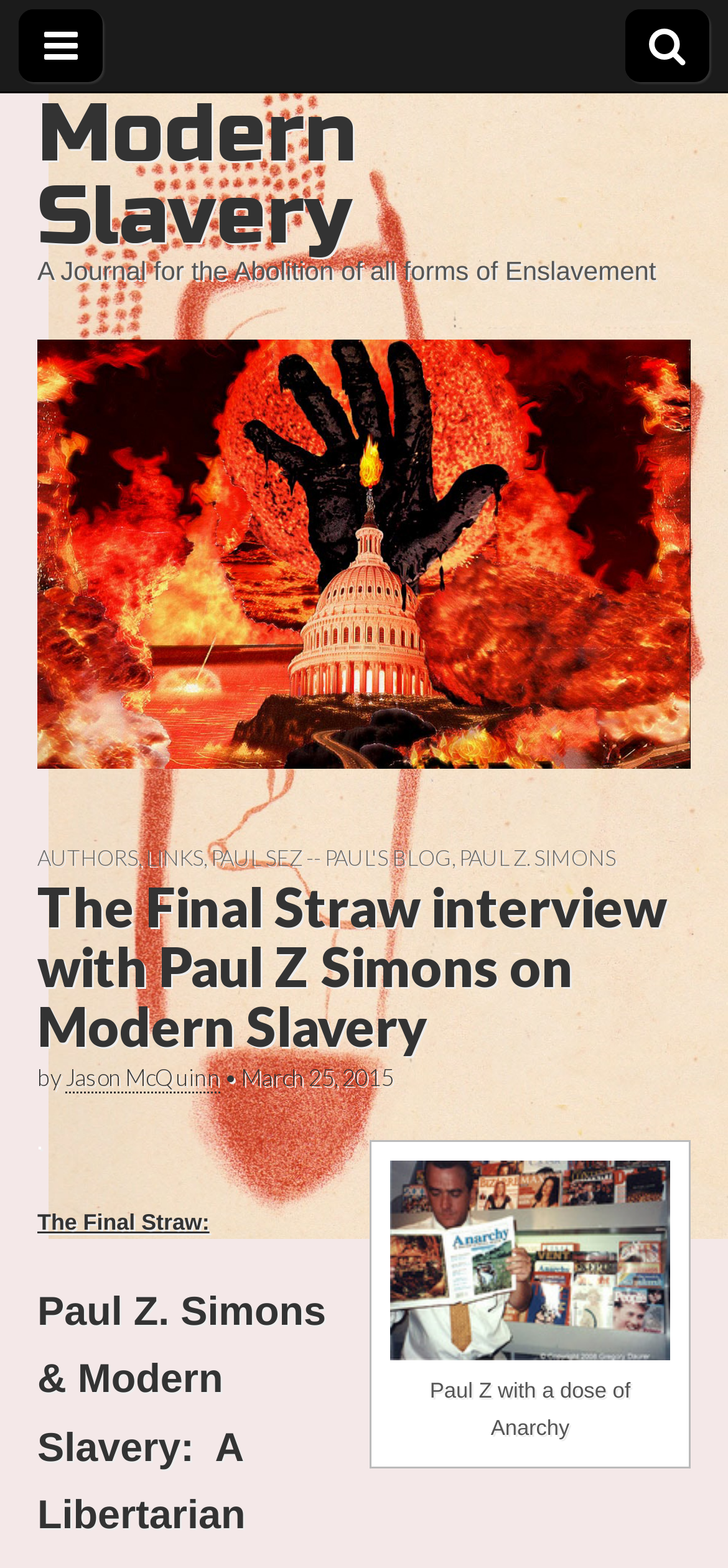Can you specify the bounding box coordinates for the region that should be clicked to fulfill this instruction: "Explore the links related to Modern Slavery".

[0.051, 0.06, 0.949, 0.491]